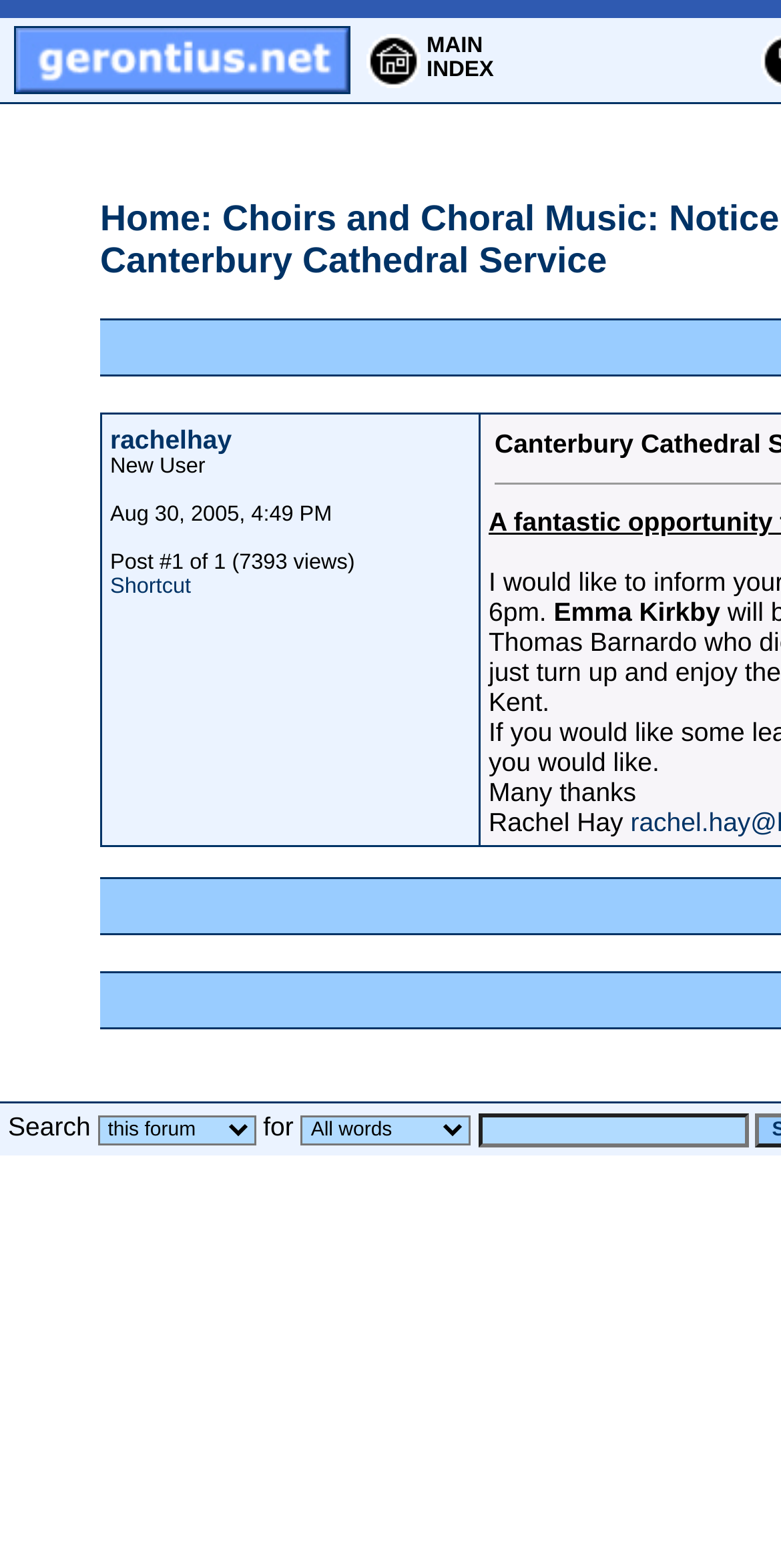What is the topic of the notice board?
Refer to the image and answer the question using a single word or phrase.

Canterbury Cathedral Service